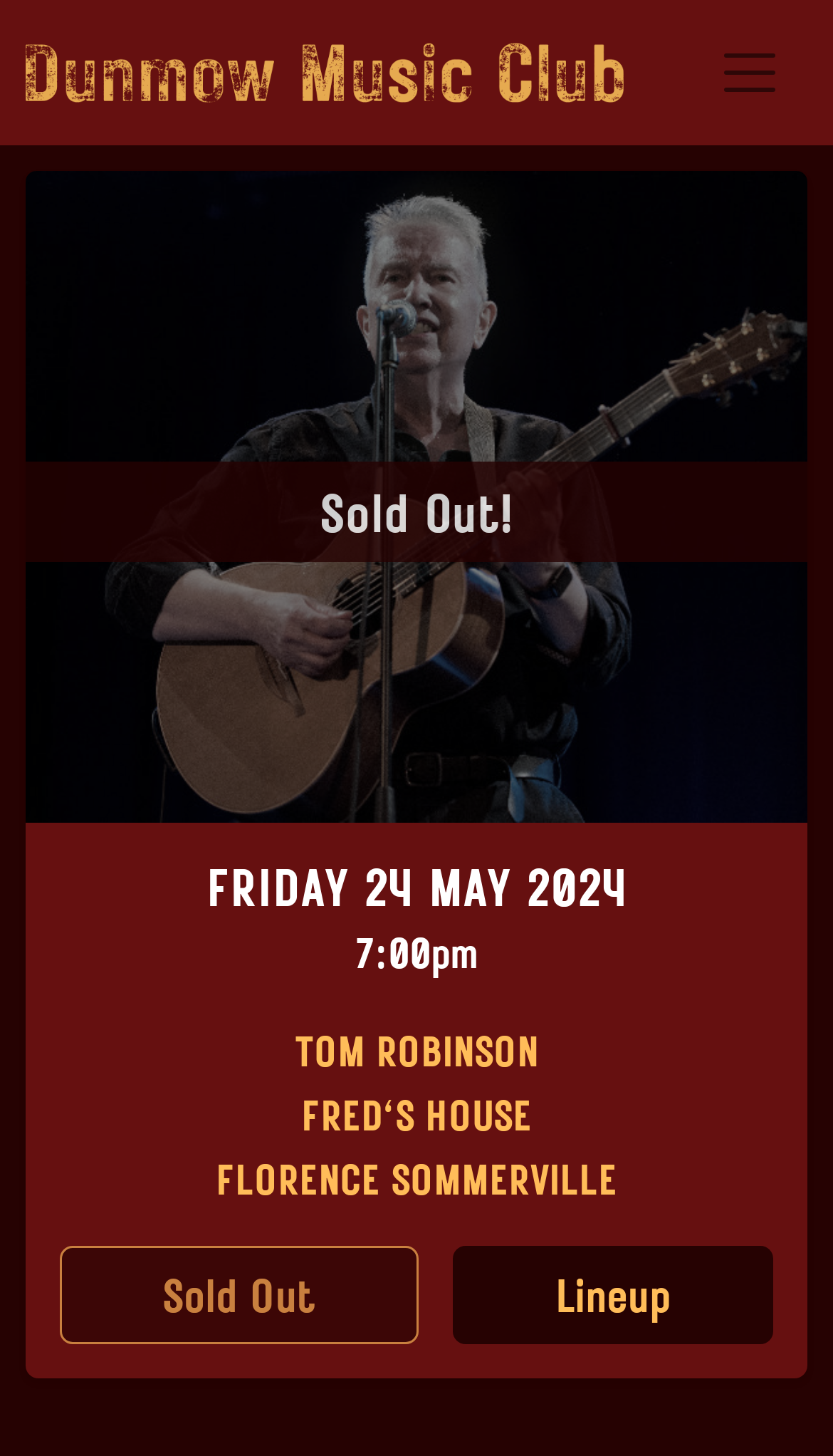Is the event sold out?
Could you give a comprehensive explanation in response to this question?

I found that the event is sold out by looking at the StaticText elements with the text 'Sold Out!' and 'Sold Out' which are located at the coordinates [0.383, 0.327, 0.617, 0.375] and [0.195, 0.868, 0.379, 0.909] respectively.